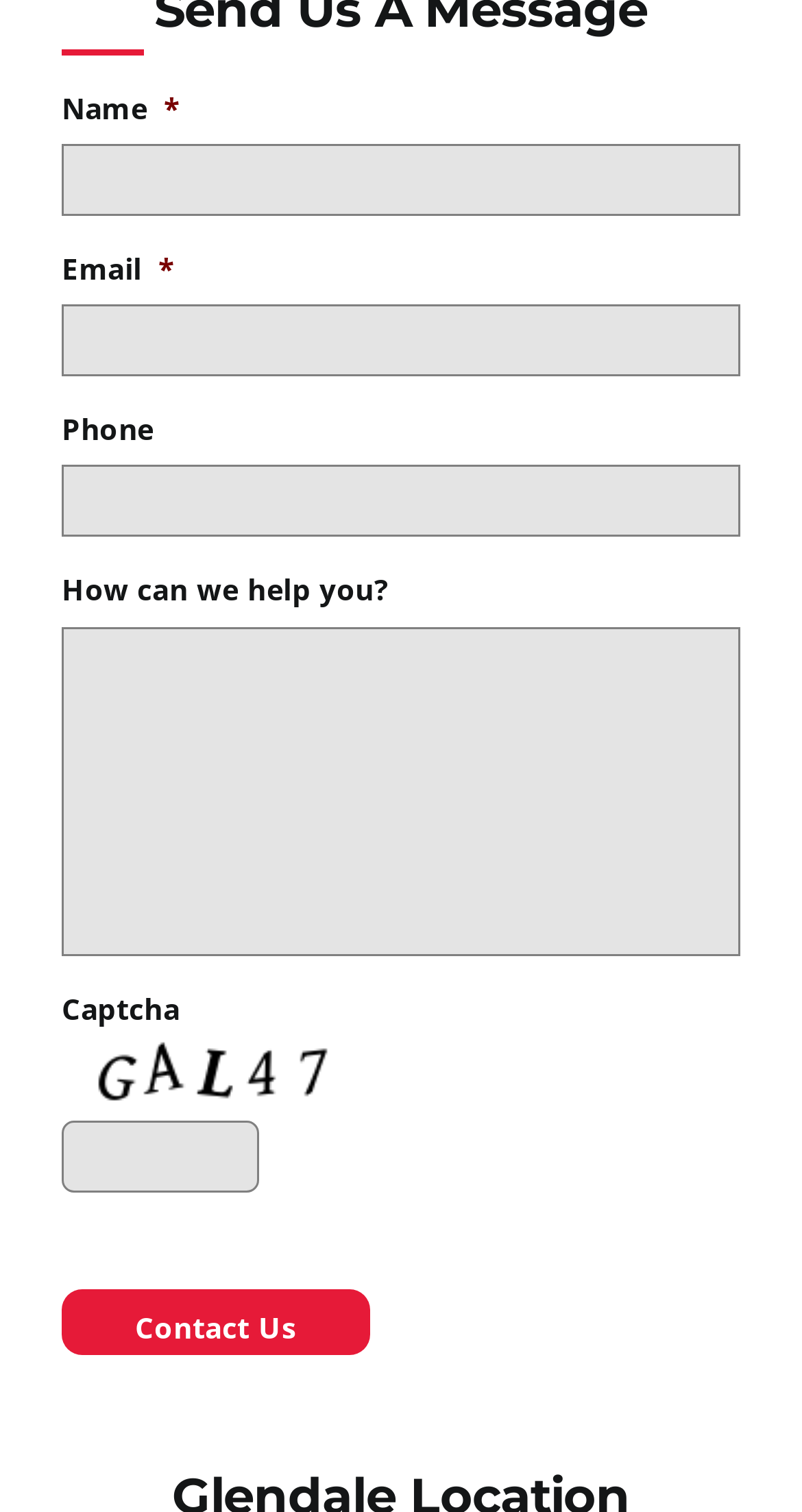Using the provided description: "name="input_1"", find the bounding box coordinates of the corresponding UI element. The output should be four float numbers between 0 and 1, in the format [left, top, right, bottom].

[0.077, 0.095, 0.923, 0.143]